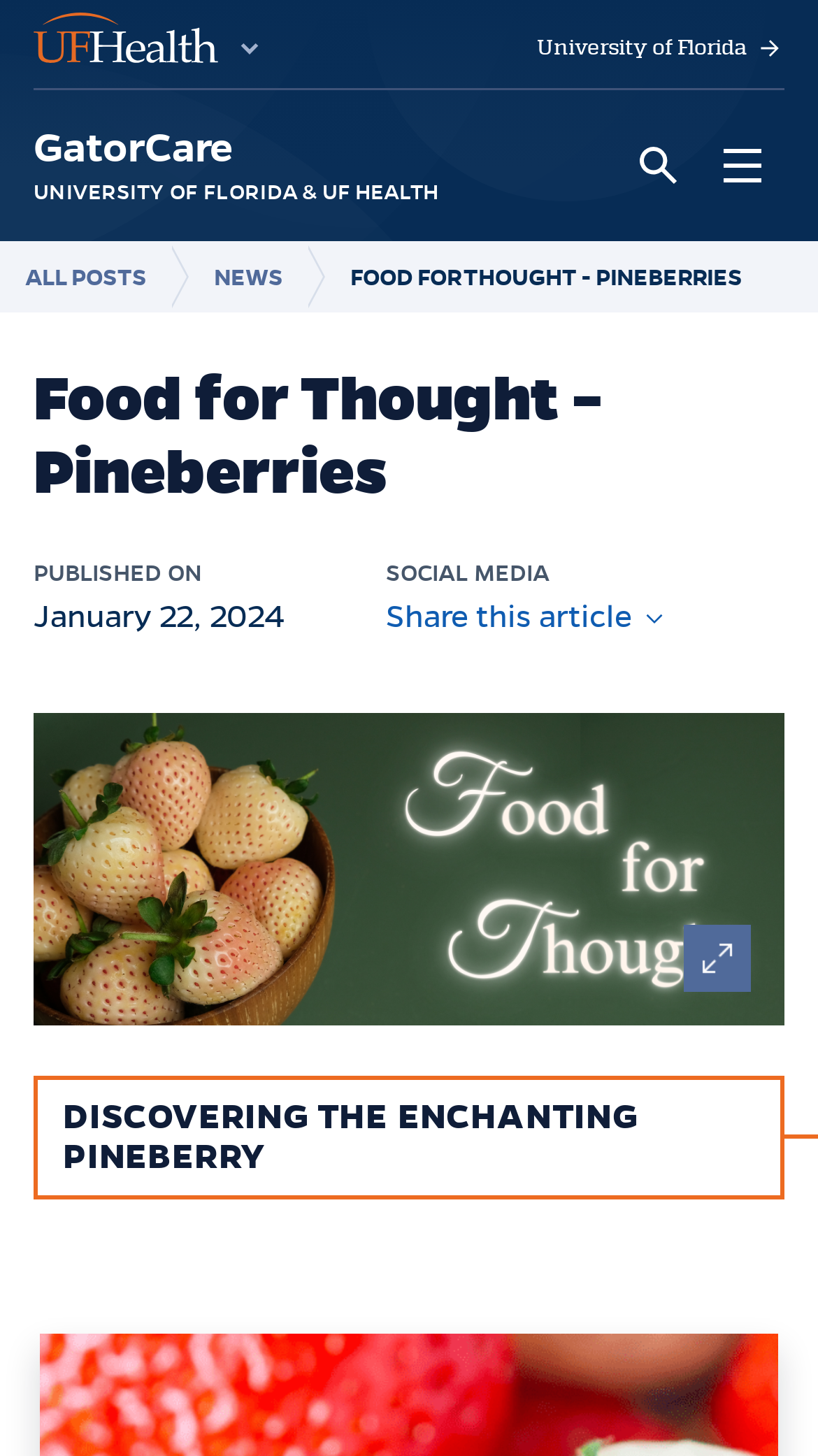Find and indicate the bounding box coordinates of the region you should select to follow the given instruction: "Open the search".

[0.754, 0.085, 0.856, 0.143]